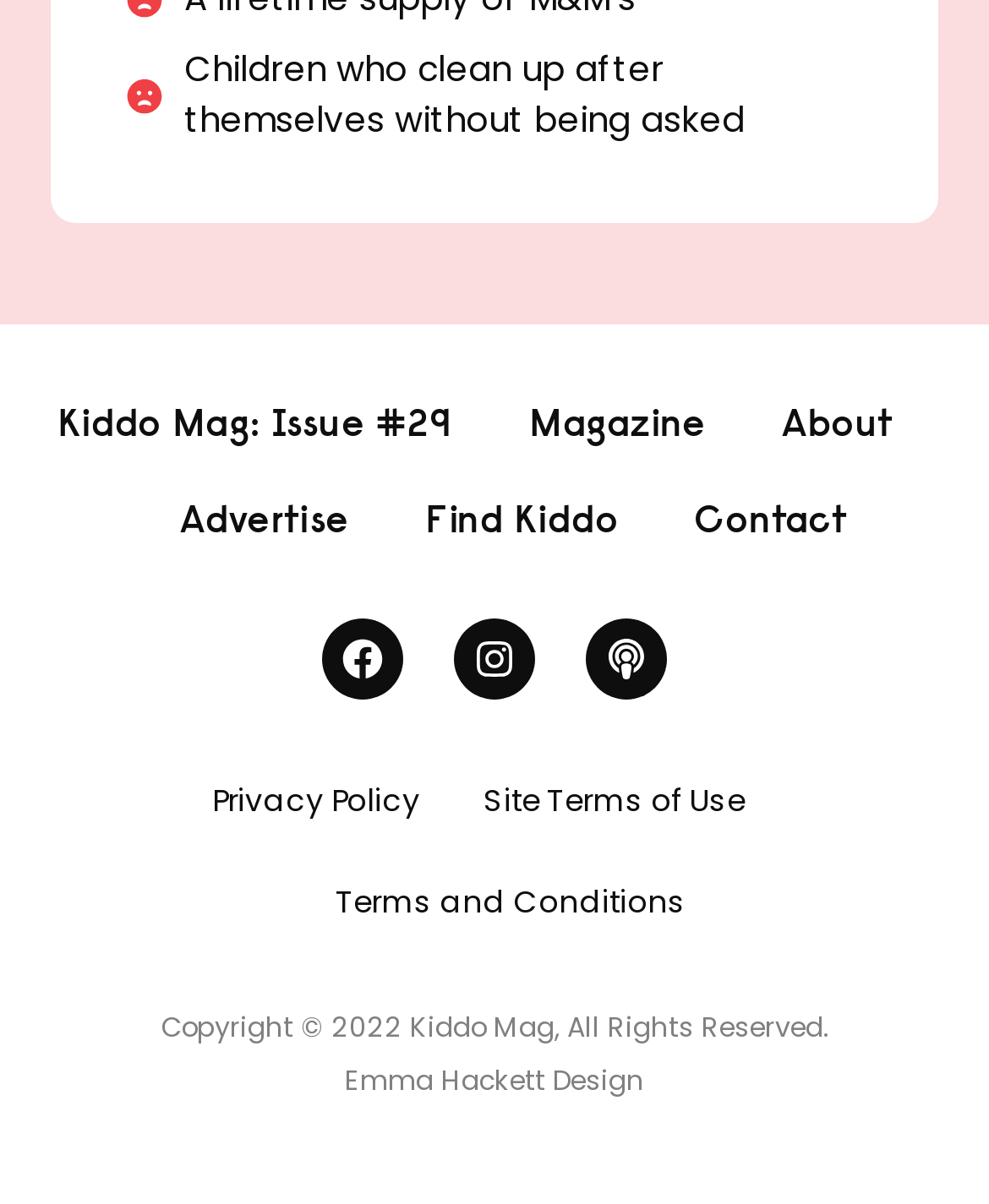Locate the bounding box coordinates of the area to click to fulfill this instruction: "Check Privacy Policy". The bounding box should be presented as four float numbers between 0 and 1, in the order [left, top, right, bottom].

[0.215, 0.624, 0.425, 0.708]